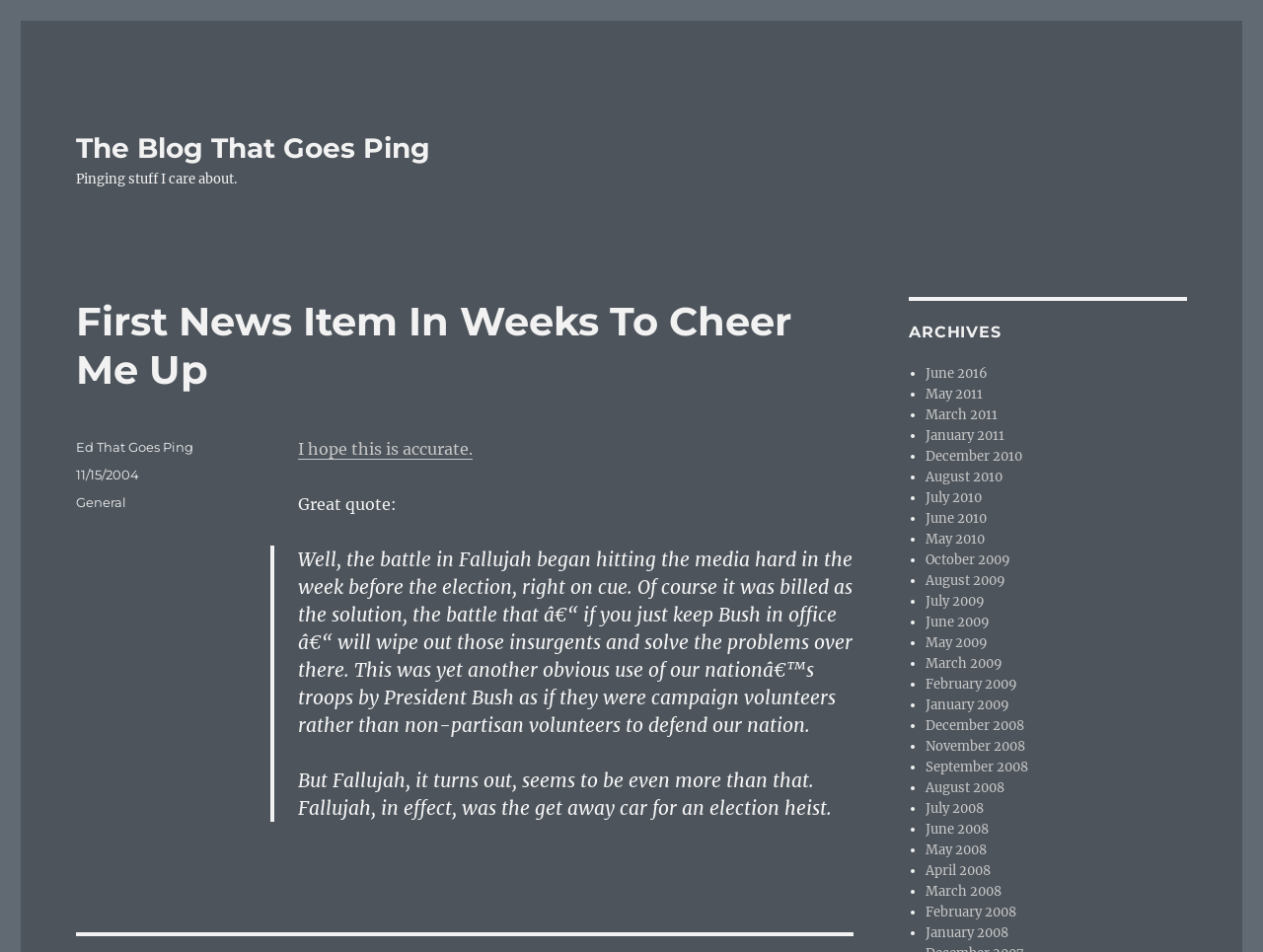Please provide a comprehensive response to the question based on the details in the image: What is the title of the article?

I found the answer by looking at the heading element with the text 'First News Item In Weeks To Cheer Me Up' which is a child of the article element.